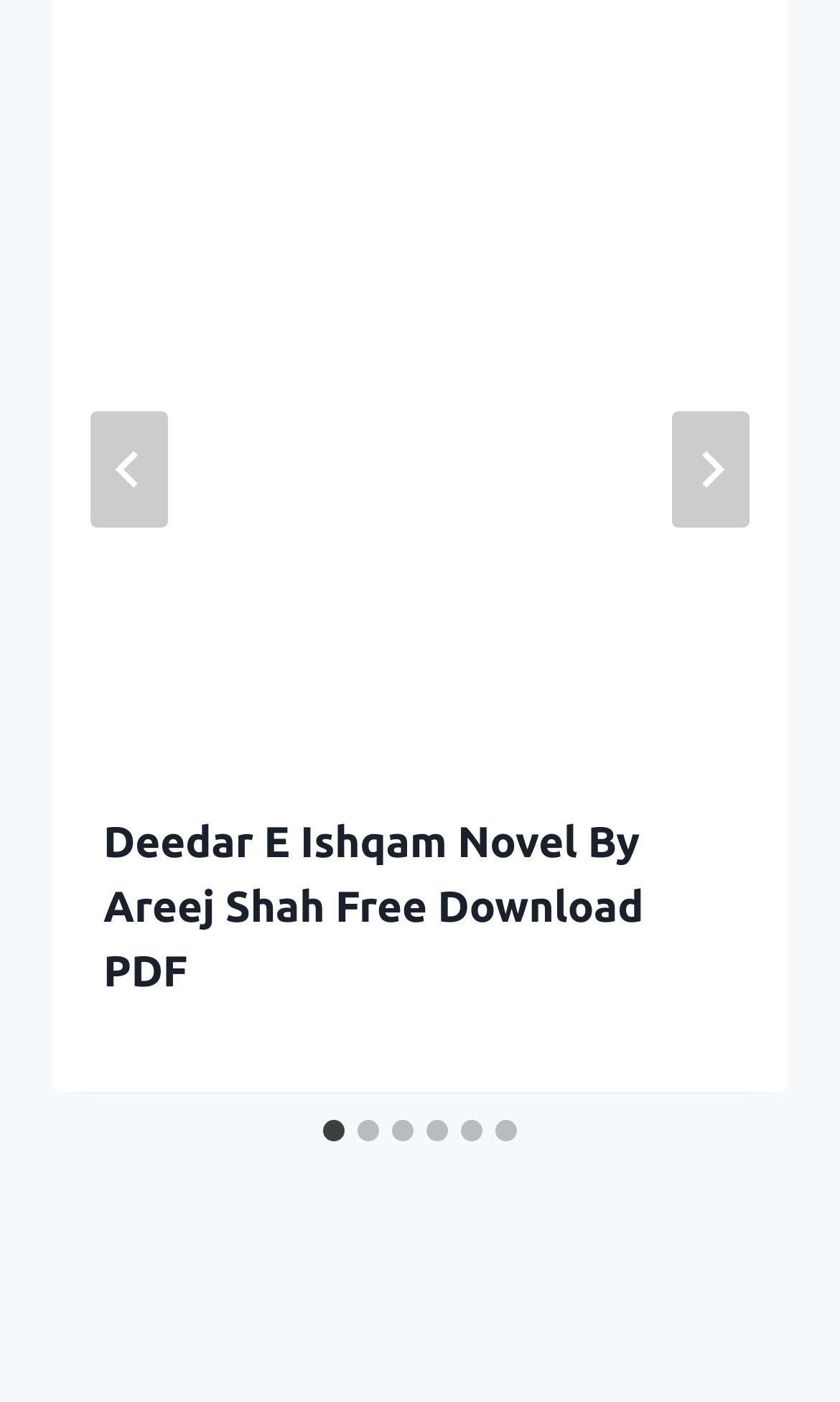Please locate the bounding box coordinates for the element that should be clicked to achieve the following instruction: "Select slide 1". Ensure the coordinates are given as four float numbers between 0 and 1, i.e., [left, top, right, bottom].

[0.385, 0.799, 0.41, 0.814]